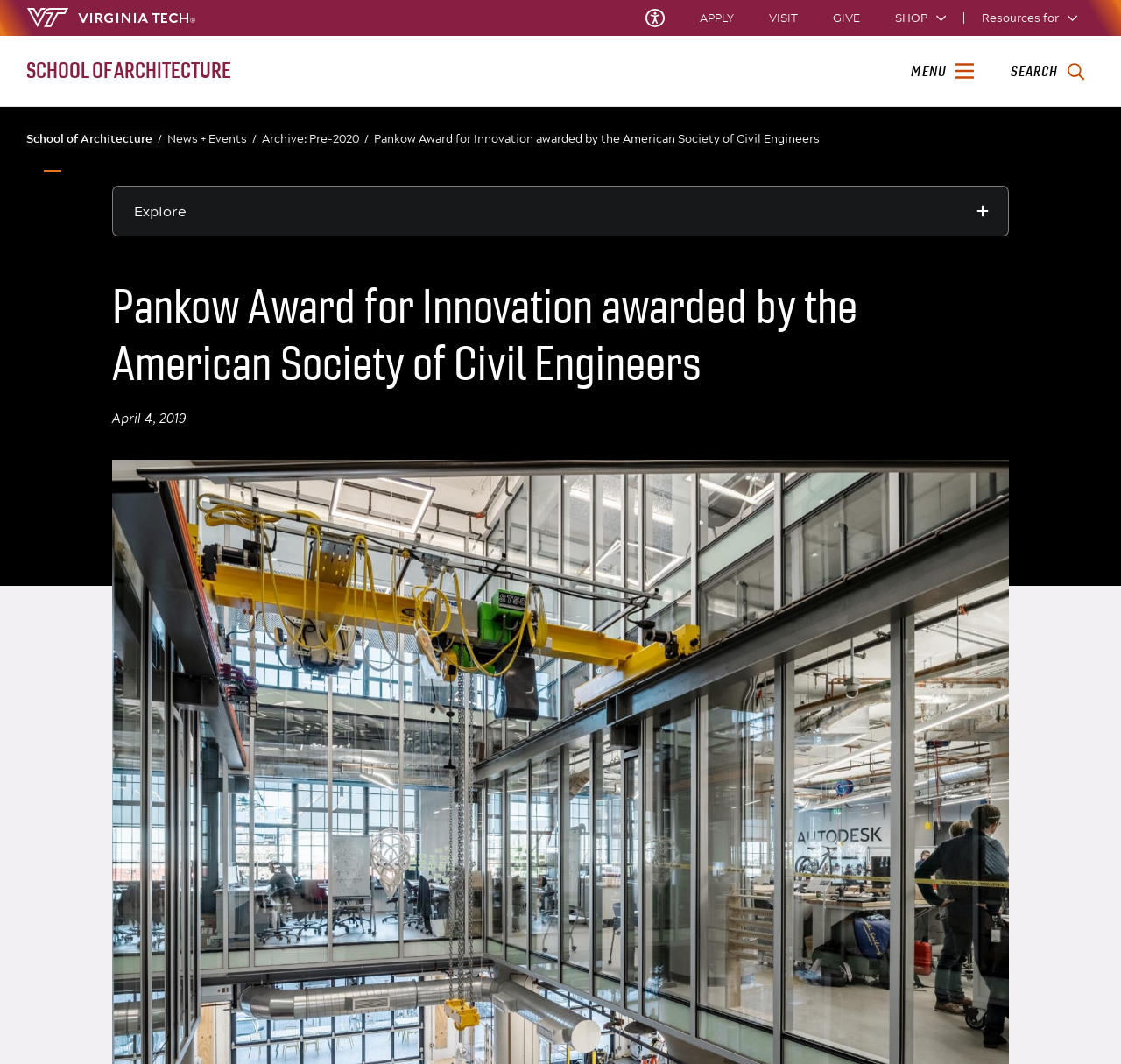Locate the bounding box coordinates of the area where you should click to accomplish the instruction: "Visit the Virginia Tech homepage".

[0.023, 0.007, 0.175, 0.026]